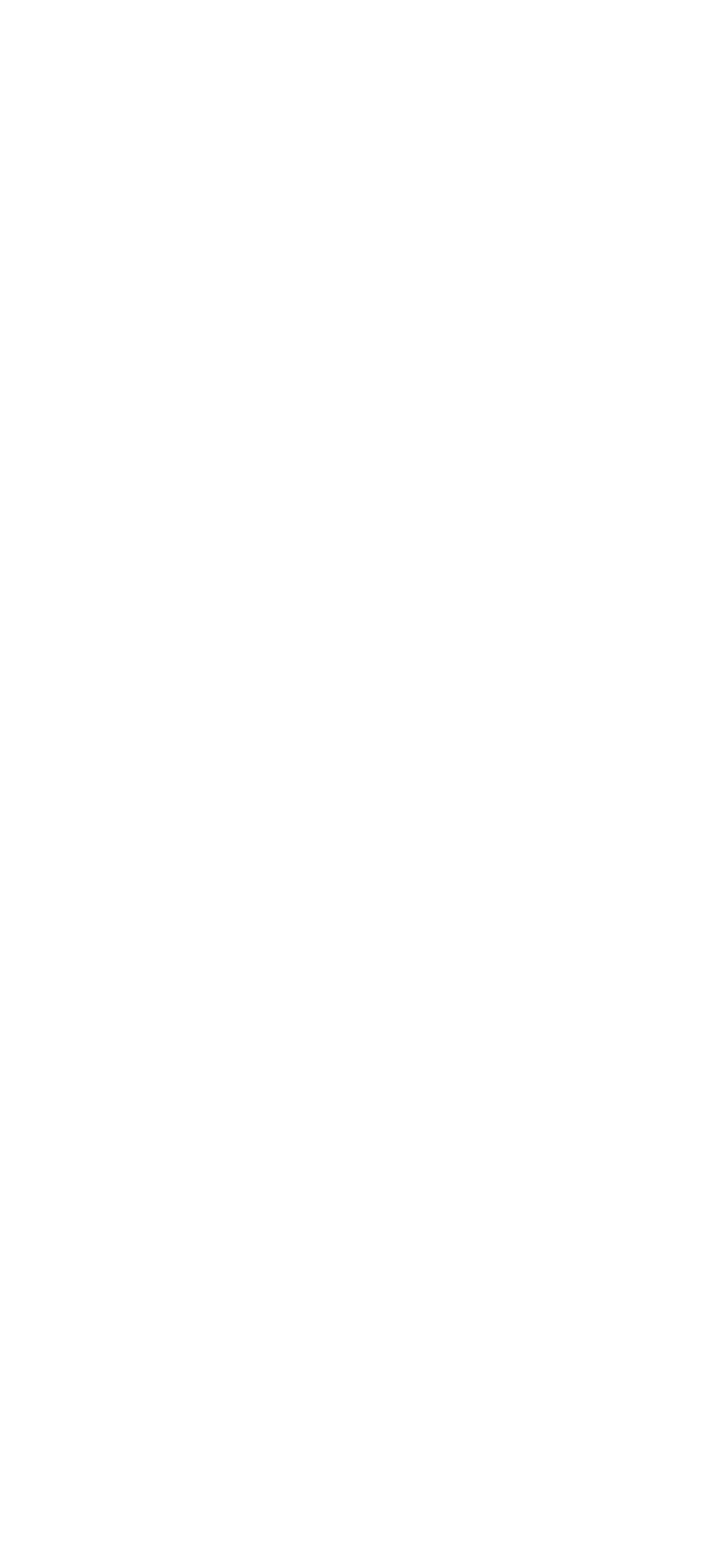Point out the bounding box coordinates of the section to click in order to follow this instruction: "Read the article titled 'False Teachers as a Sign'".

None